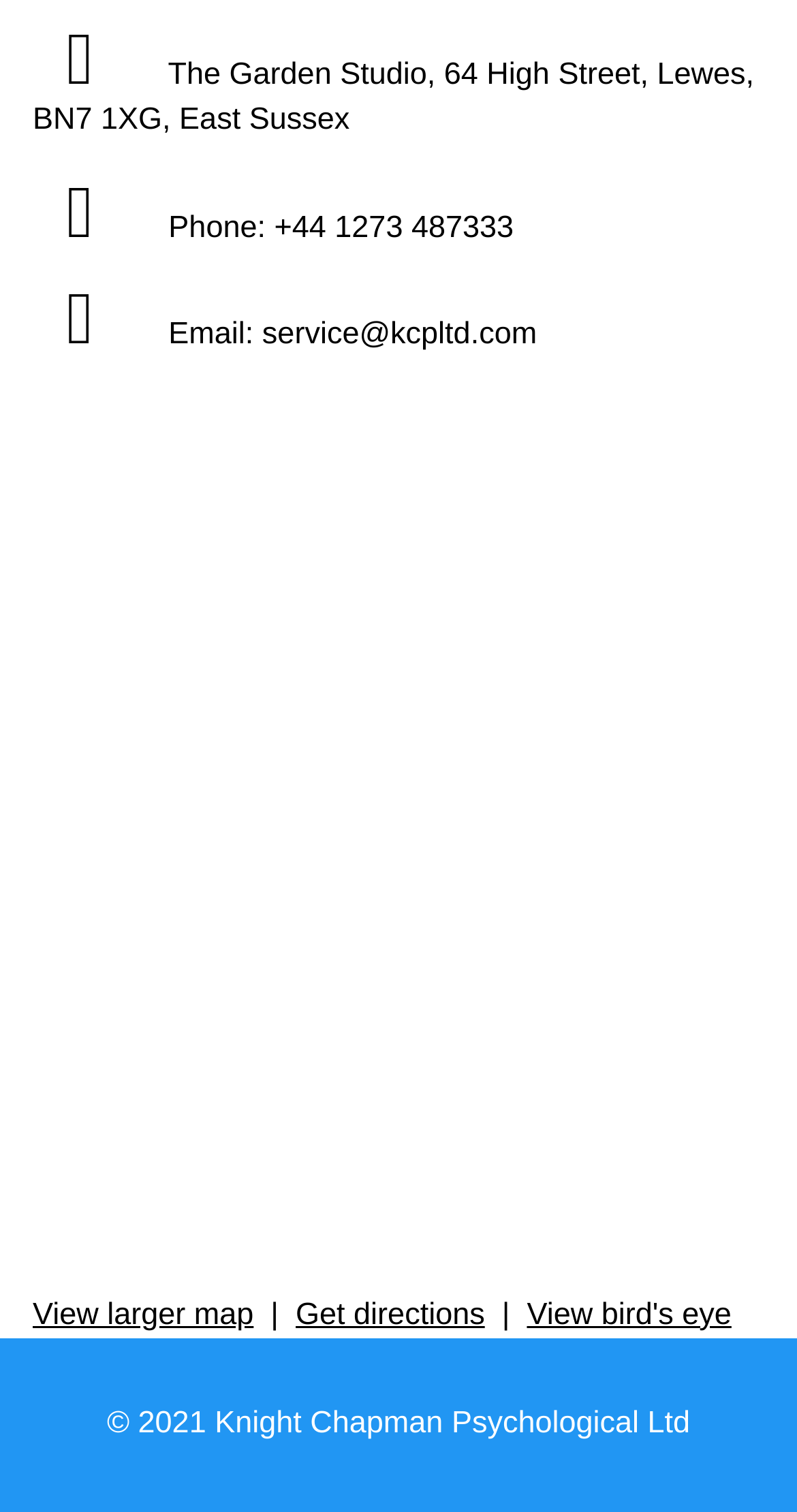What is the copyright year of the website?
Look at the screenshot and provide an in-depth answer.

I found the copyright year by looking at the StaticText element at the bottom of the page, which contains the copyright information.